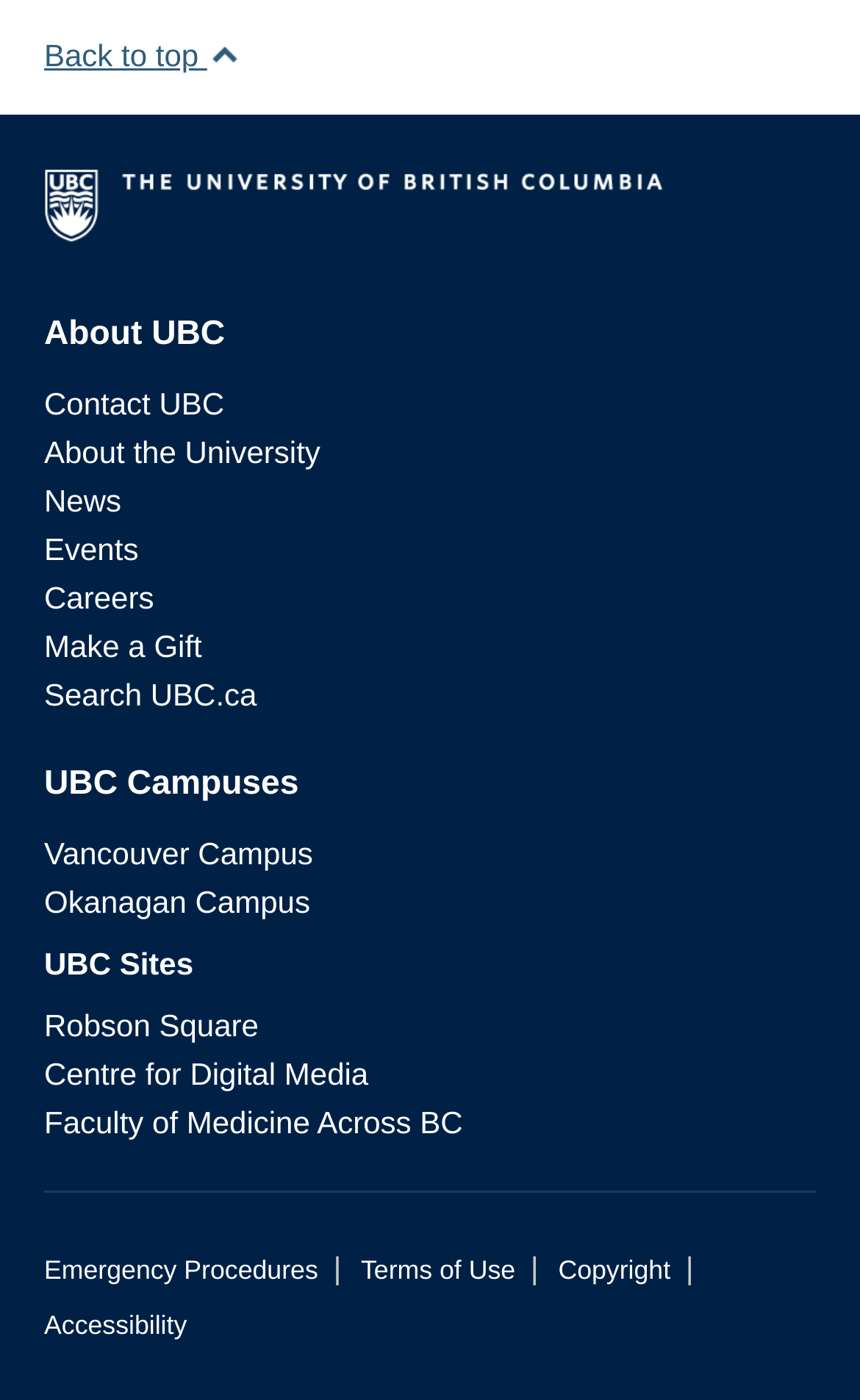Find the bounding box coordinates of the clickable element required to execute the following instruction: "search on UBC.ca". Provide the coordinates as four float numbers between 0 and 1, i.e., [left, top, right, bottom].

[0.051, 0.483, 0.299, 0.508]